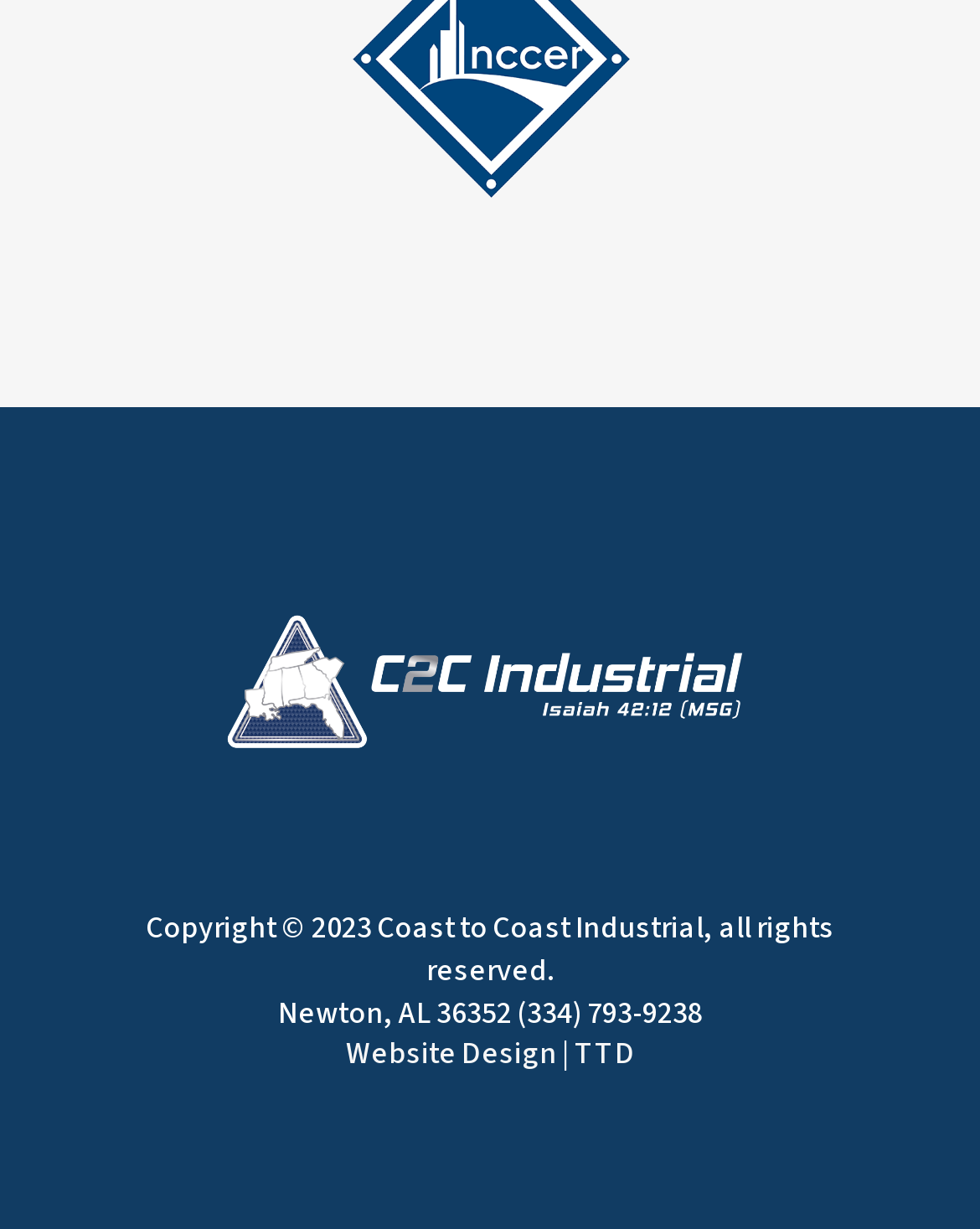How many links are there in the footer?
Utilize the image to construct a detailed and well-explained answer.

I counted the number of link elements in the footer section of the webpage. There is one link element with the text 'Website Design', one link element with the text 'TTD', and one link element with no text but an image. Therefore, there are 3 links in the footer.